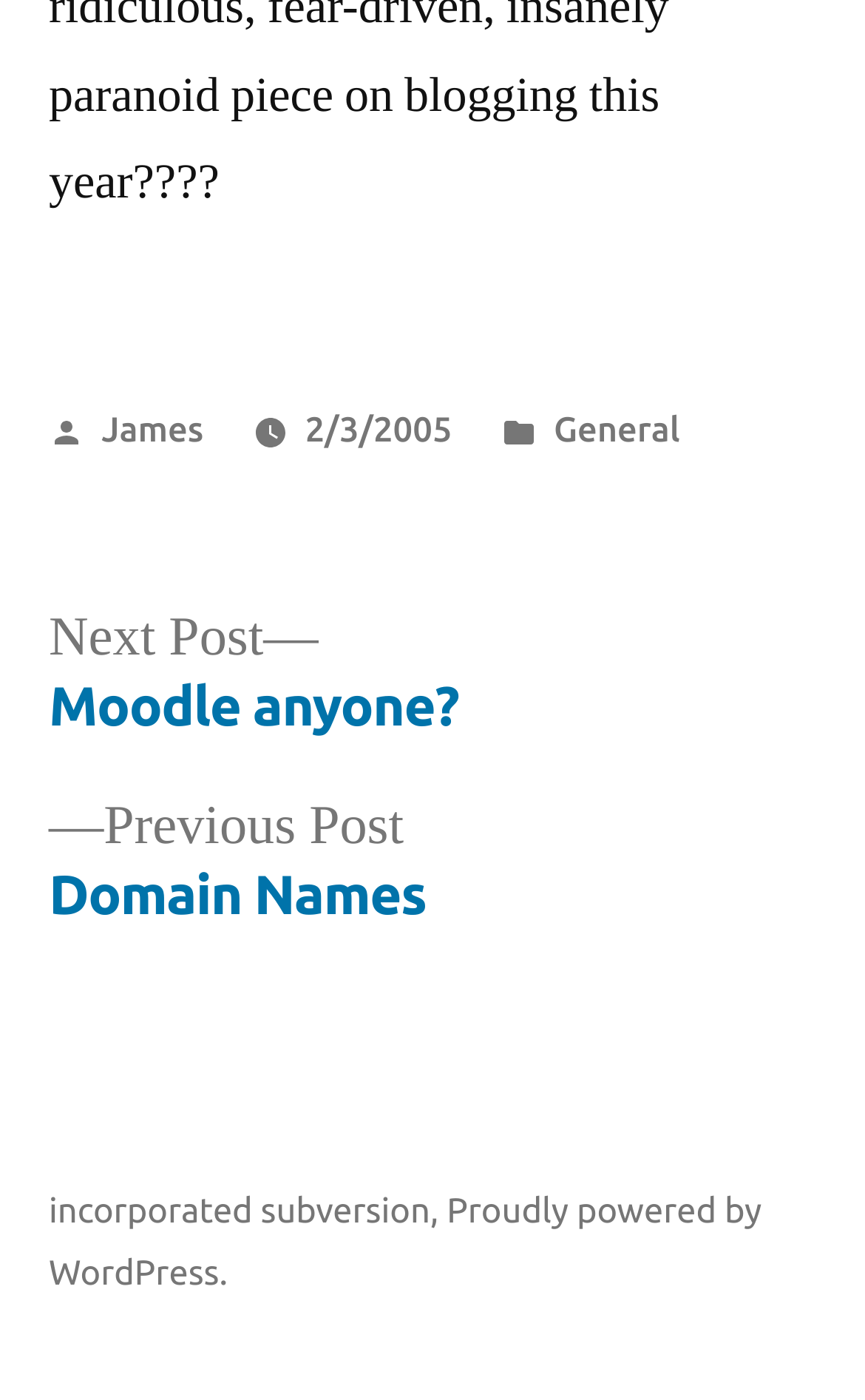What is the date of the latest article?
From the screenshot, provide a brief answer in one word or phrase.

2/3/2005